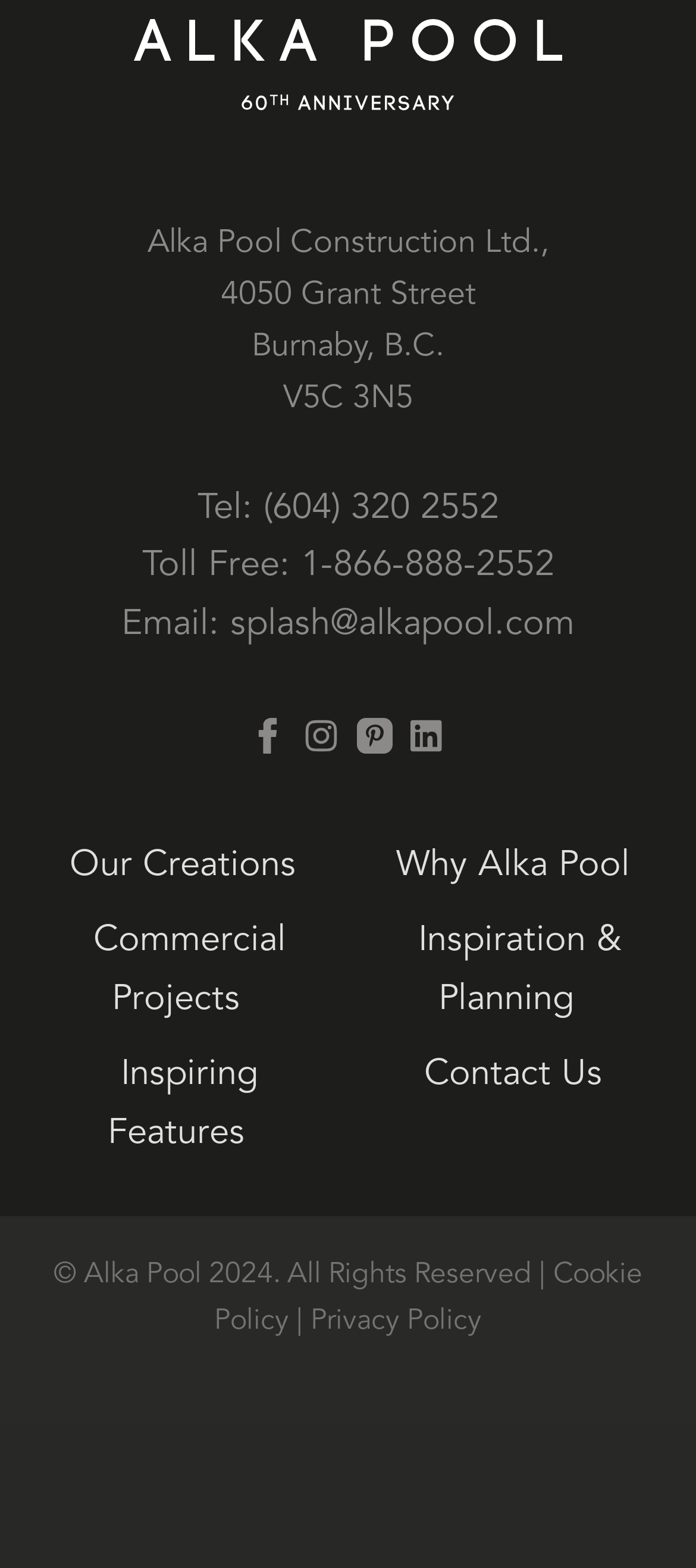Please find the bounding box coordinates of the element that you should click to achieve the following instruction: "Explore the Commercial Projects". The coordinates should be presented as four float numbers between 0 and 1: [left, top, right, bottom].

[0.115, 0.589, 0.411, 0.649]